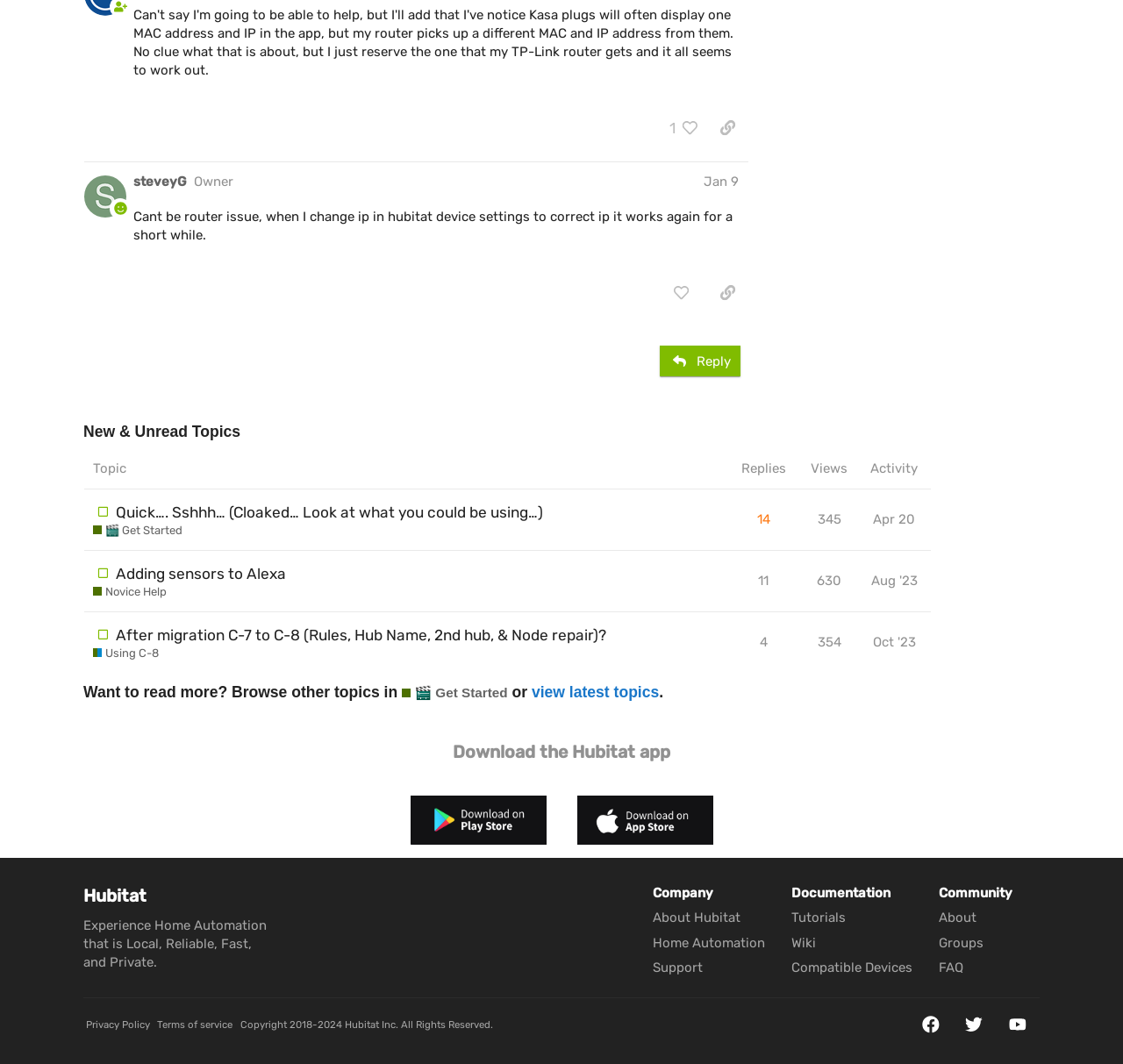Please find the bounding box coordinates of the element that you should click to achieve the following instruction: "browse other topics in Get Started". The coordinates should be presented as four float numbers between 0 and 1: [left, top, right, bottom].

[0.358, 0.642, 0.452, 0.66]